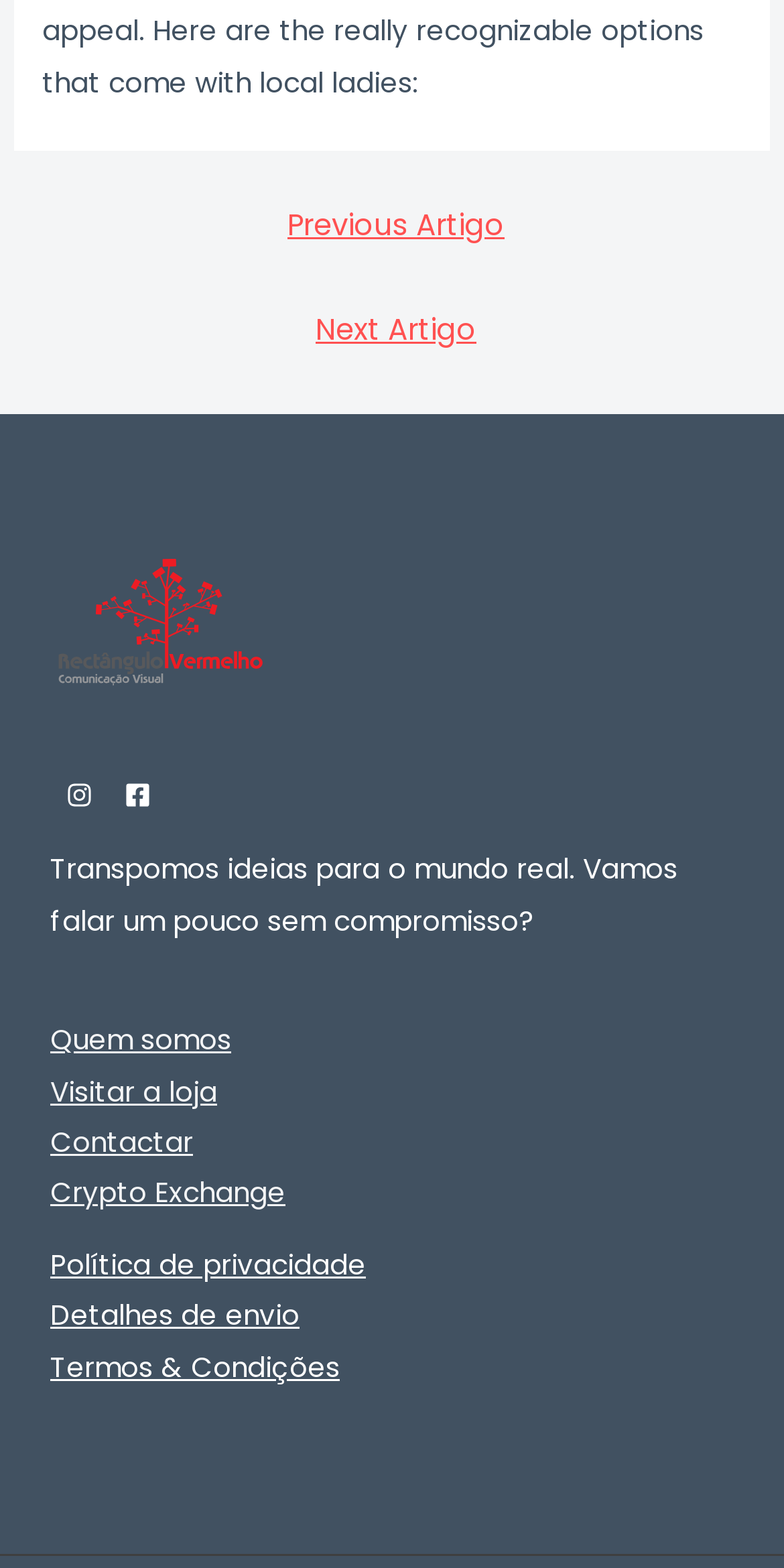Please mark the clickable region by giving the bounding box coordinates needed to complete this instruction: "Explore who we are".

[0.064, 0.652, 0.295, 0.676]